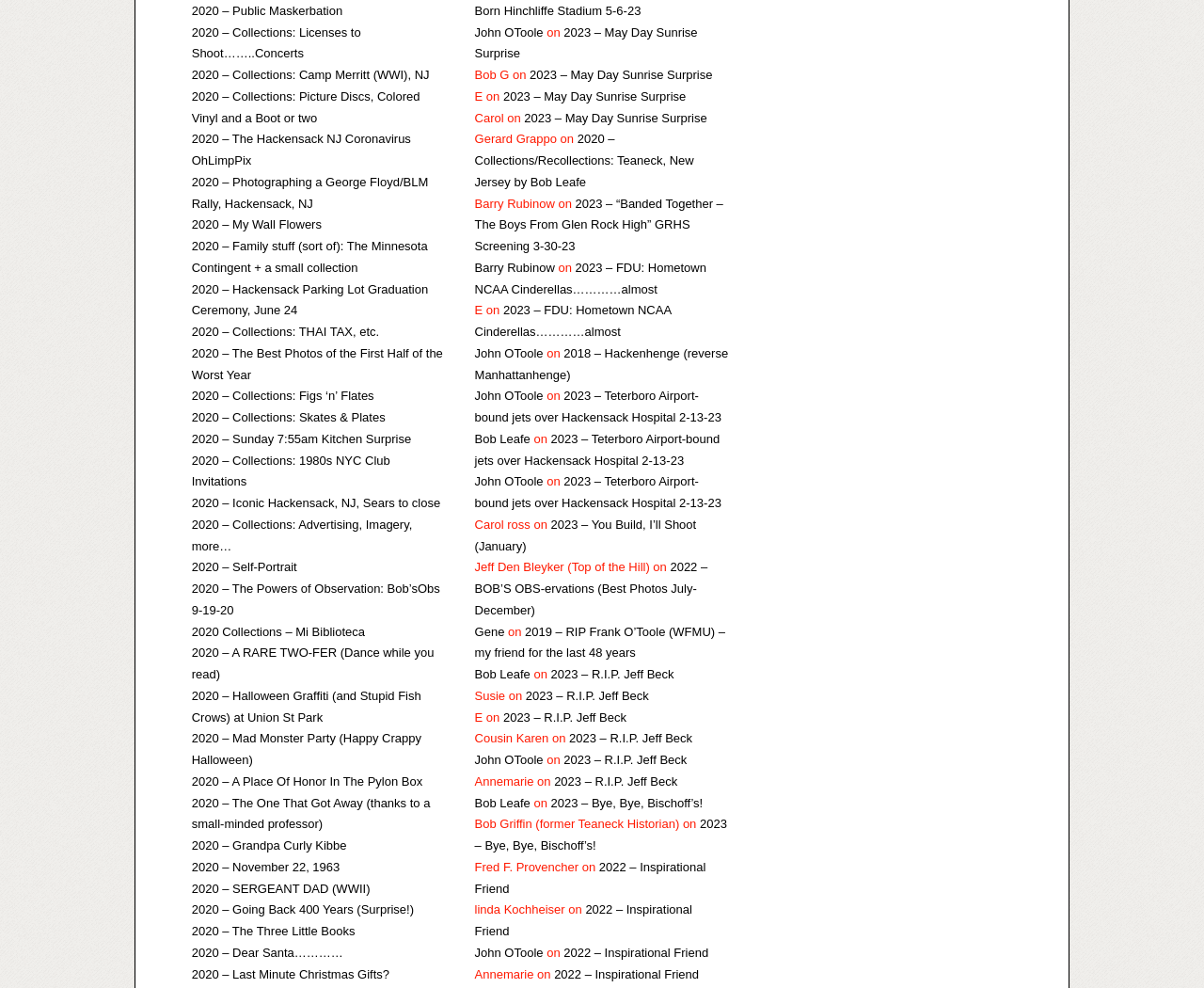Determine the bounding box coordinates of the clickable region to carry out the instruction: "visit Barry Rubinow's page".

[0.394, 0.199, 0.461, 0.213]